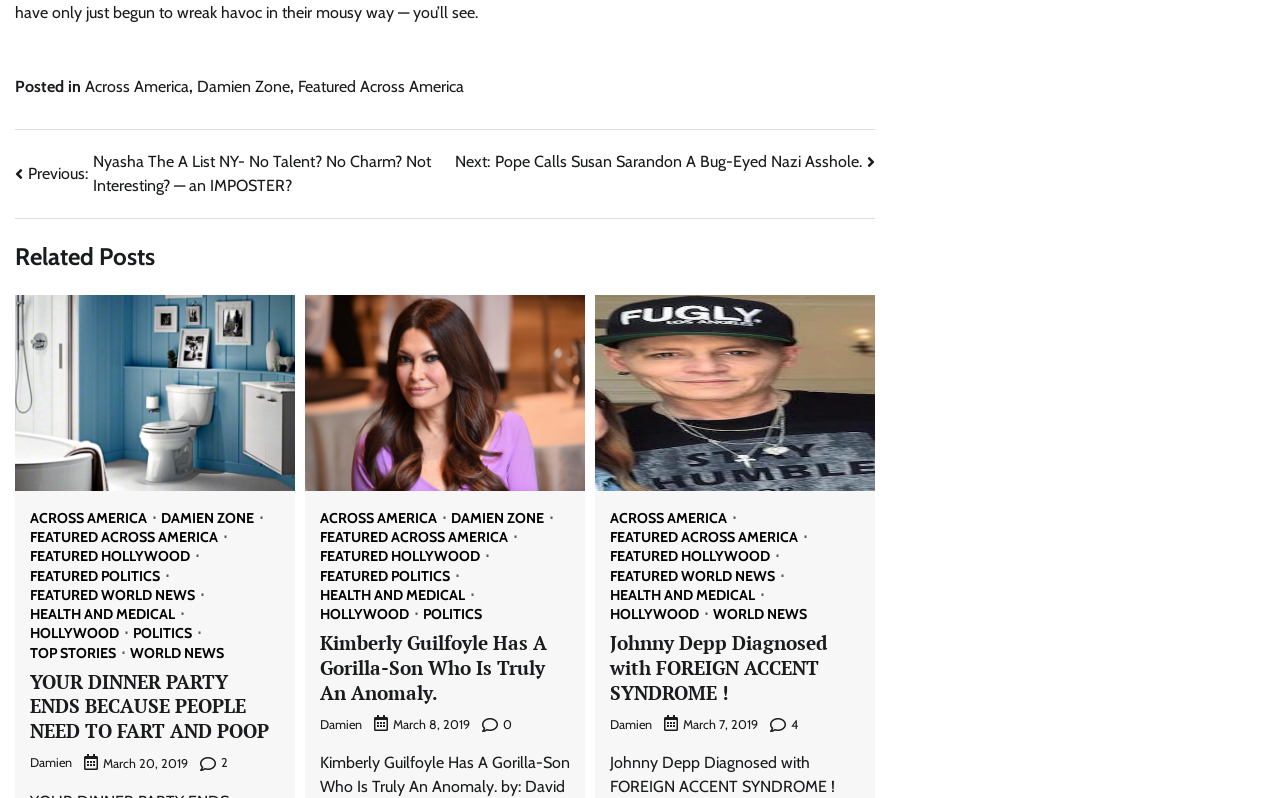Locate the bounding box coordinates of the region to be clicked to comply with the following instruction: "Click on 'Johnny Depp Diagnosed with FOREIGN ACCENT SYNDROME!' ". The coordinates must be four float numbers between 0 and 1, in the form [left, top, right, bottom].

[0.477, 0.79, 0.646, 0.883]